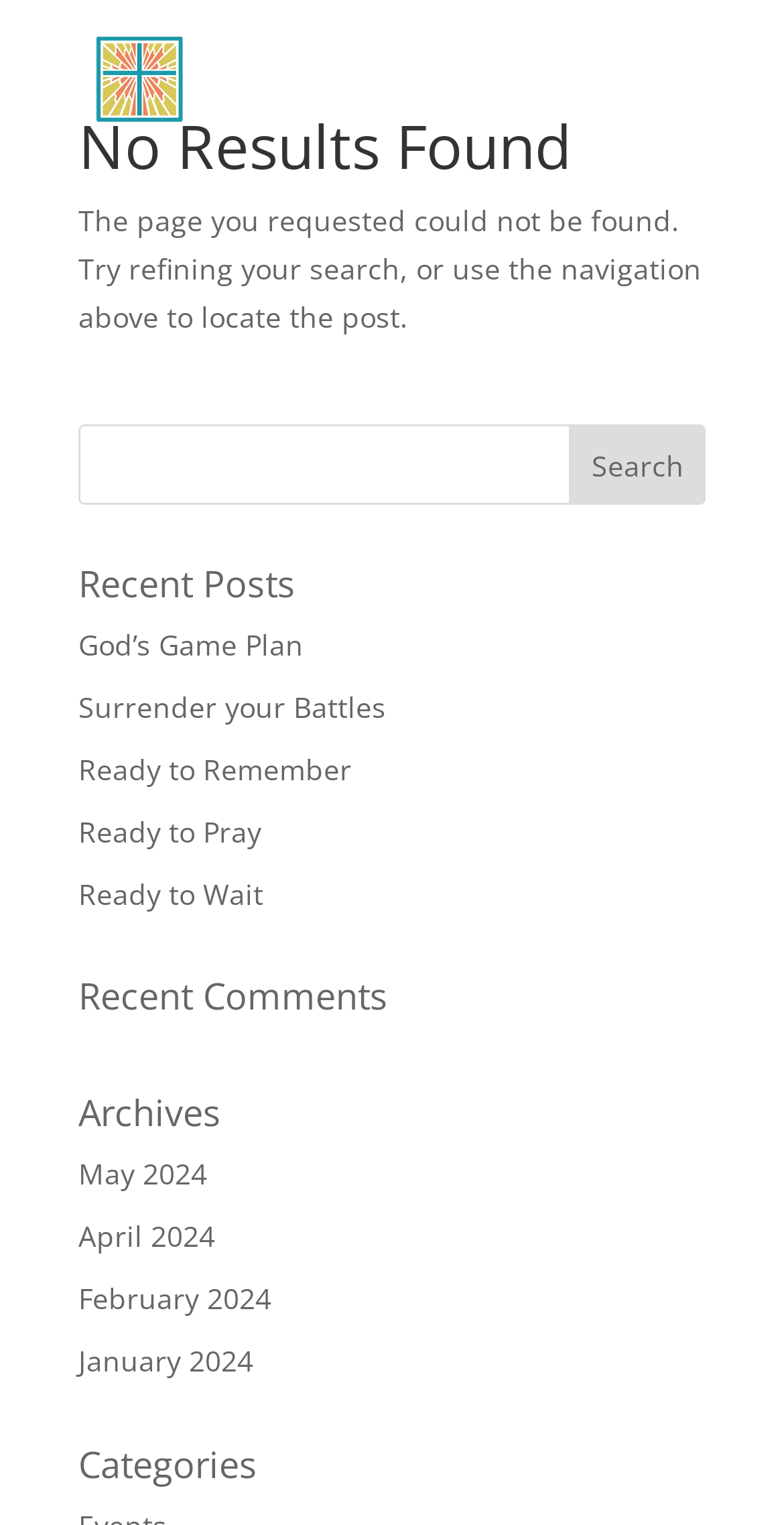How many categories are listed?
Analyze the screenshot and provide a detailed answer to the question.

The categories section is listed under the 'Categories' heading. Although there are no specific categories listed, the presence of the 'Categories' heading suggests that there is at least one category.